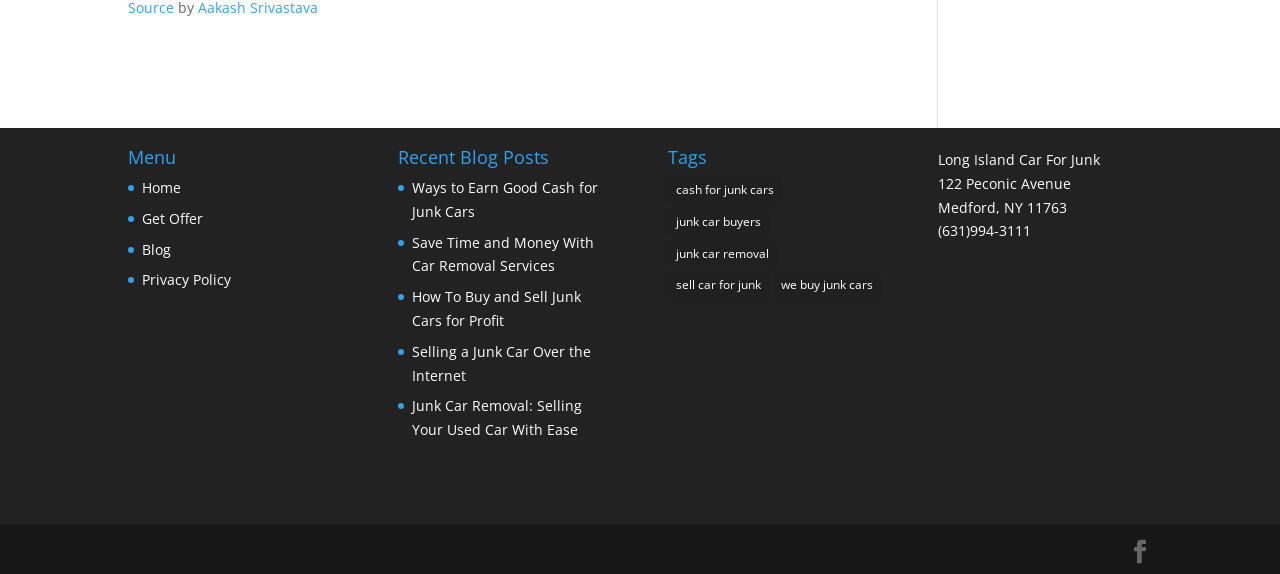Determine the bounding box of the UI element mentioned here: "Home". The coordinates must be in the format [left, top, right, bottom] with values ranging from 0 to 1.

None